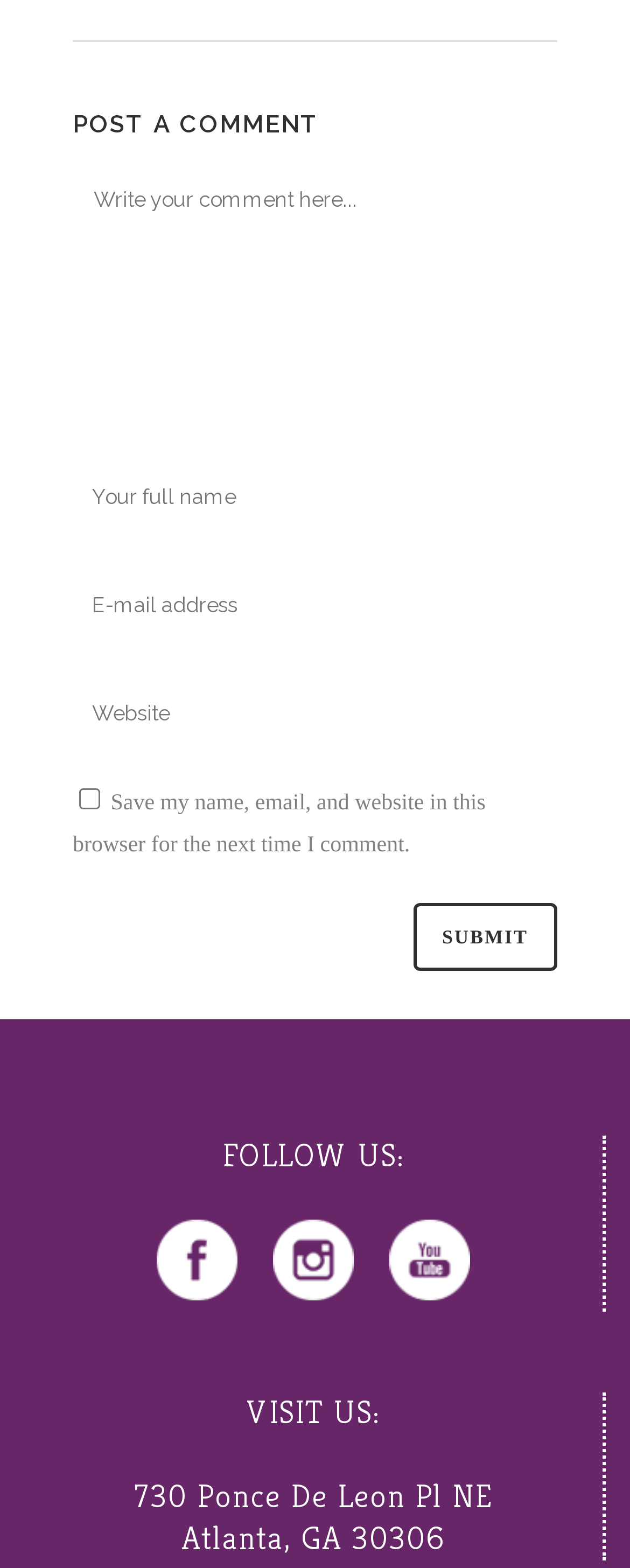Highlight the bounding box coordinates of the element you need to click to perform the following instruction: "Follow us on Facebook."

[0.249, 0.809, 0.418, 0.835]